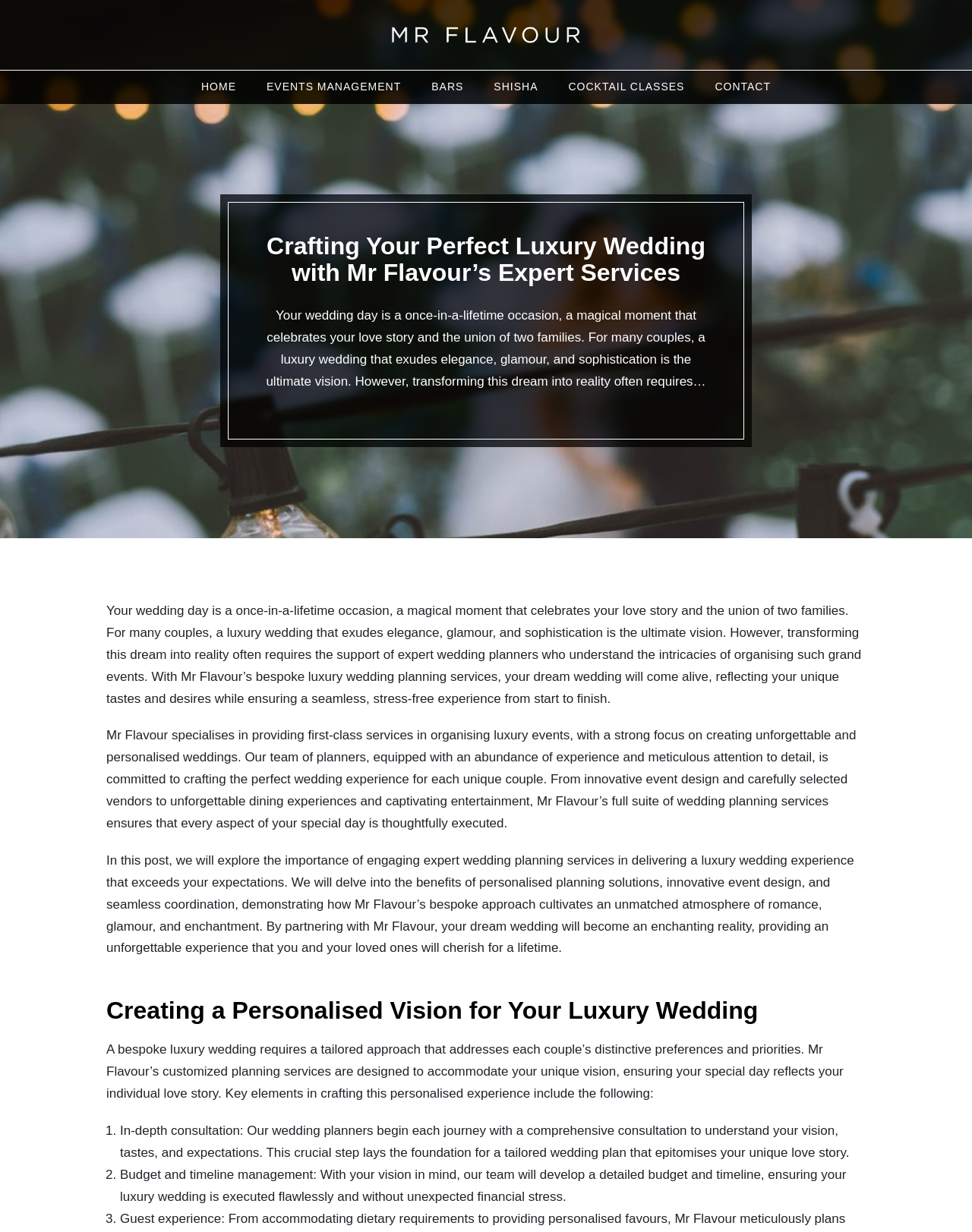What is the focus of the company's services?
Using the details from the image, give an elaborate explanation to answer the question.

The focus of the company's services is on luxury weddings, as evident from the text 'Mr Flavour specialises in providing first-class services in organising luxury events, with a strong focus on creating unforgettable and personalised weddings.' and 'In this post, we will explore the importance of engaging expert wedding planning services in delivering a luxury wedding experience...'.